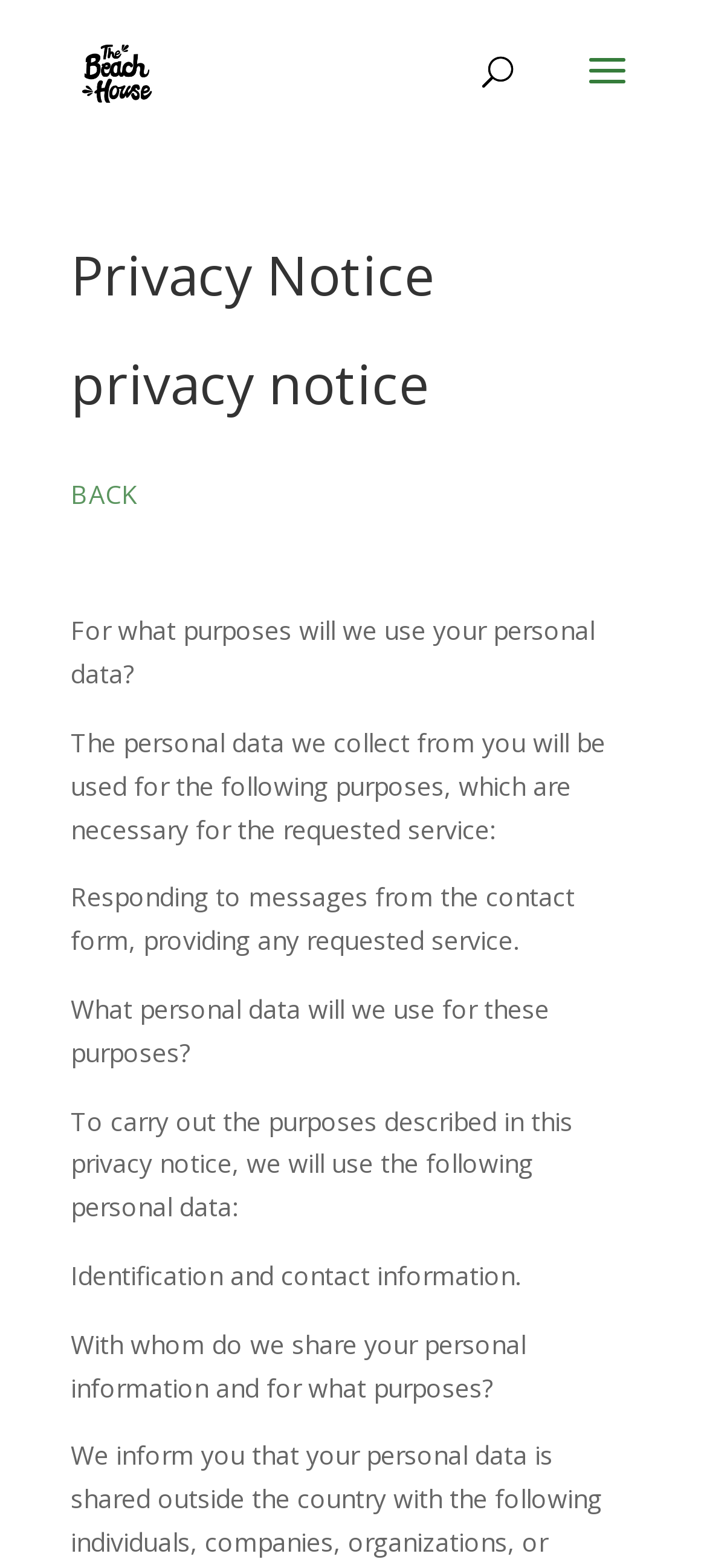With whom is personal information shared?
Using the image as a reference, answer the question in detail.

The webpage mentions that personal information is shared with others, but it does not specify with whom, as stated in the paragraph 'With whom do we share your personal information and for what purposes?'